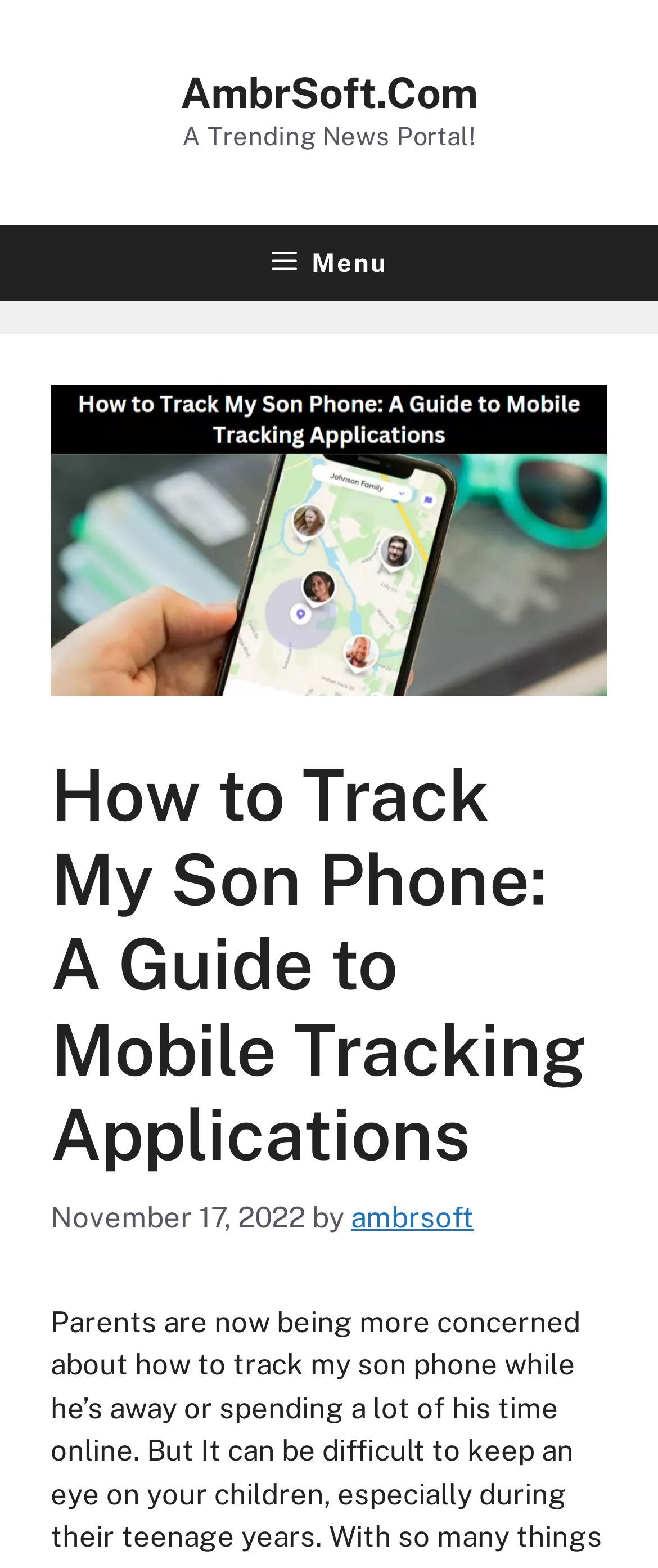Give a full account of the webpage's elements and their arrangement.

The webpage appears to be an article or blog post titled "How to Track My Son Phone: A Guide to Mobile Tracking Applications". At the top of the page, there is a banner that spans the entire width, containing a link to "AmbrSoft.Com" and a static text "A Trending News Portal!". 

Below the banner, there is a navigation menu labeled "Primary" that also spans the entire width. The menu has a button labeled "Menu" that, when expanded, controls the primary menu. 

To the right of the menu button, there is a large image that takes up most of the page's width. Above the image, there is a header section that contains the title of the article, "How to Track My Son Phone: A Guide to Mobile Tracking Applications", in a large font size. 

Below the title, there is a section that displays the publication date, "November 17, 2022", and the author's name, "ambrsoft". The publication date and author's name are positioned near the top-right corner of the image.